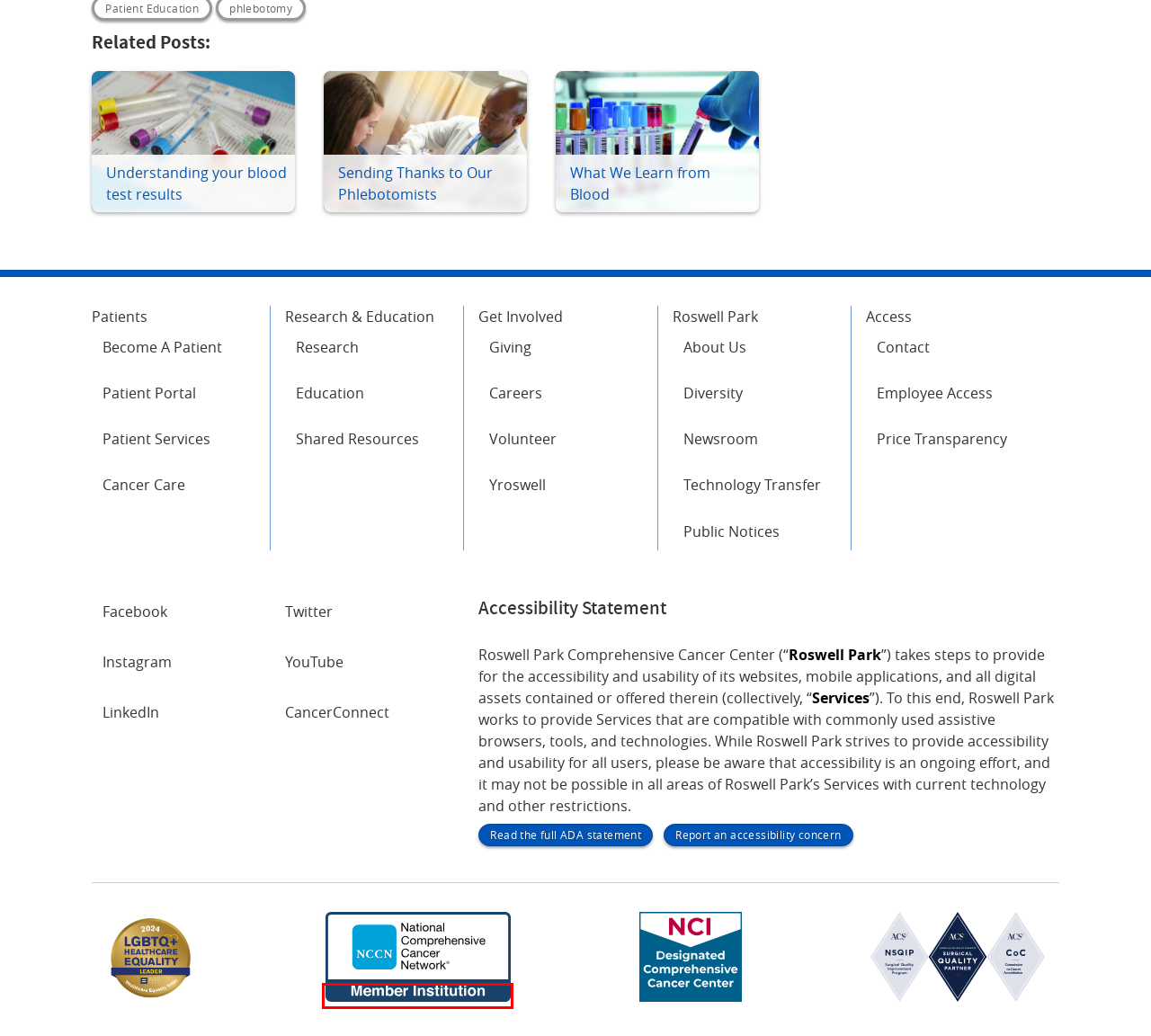A screenshot of a webpage is given, featuring a red bounding box around a UI element. Please choose the webpage description that best aligns with the new webpage after clicking the element in the bounding box. These are the descriptions:
A. Comprehensive Cancer Information - NCI
B. NetScaler AAA
C. Accessibility Request or Problem Report
D. Patient Portal - MyRoswell: Login
E. Roswell Park Comprehensive Cancer Center Donation Form - Roswell Park Comprehensive Cancer Center
F. Tumor Markers - NCI
G. Roswell Park Comprehensive Cancer Center | ACS Institution | ACS
H. Profile

H